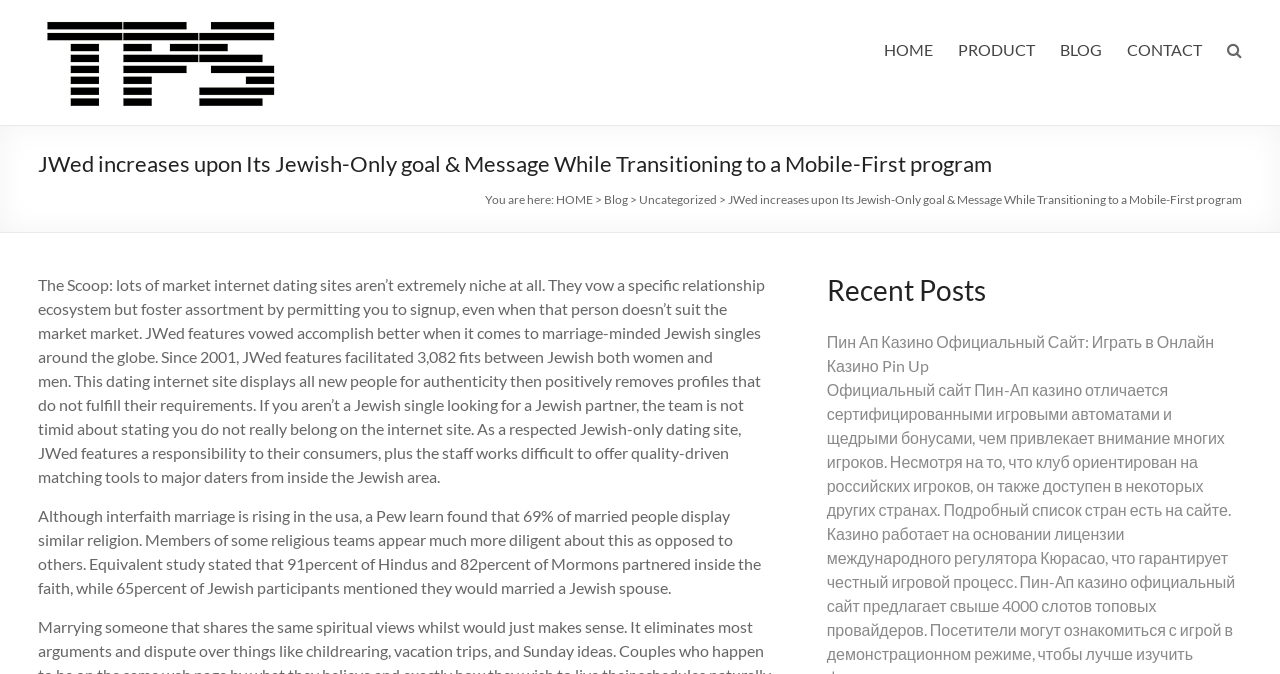How many matches has JWed facilitated?
Using the image as a reference, deliver a detailed and thorough answer to the question.

According to the webpage, JWed has facilitated 3,082 matches between Jewish singles since 2001, making it a successful platform for Jewish individuals looking for a partner.